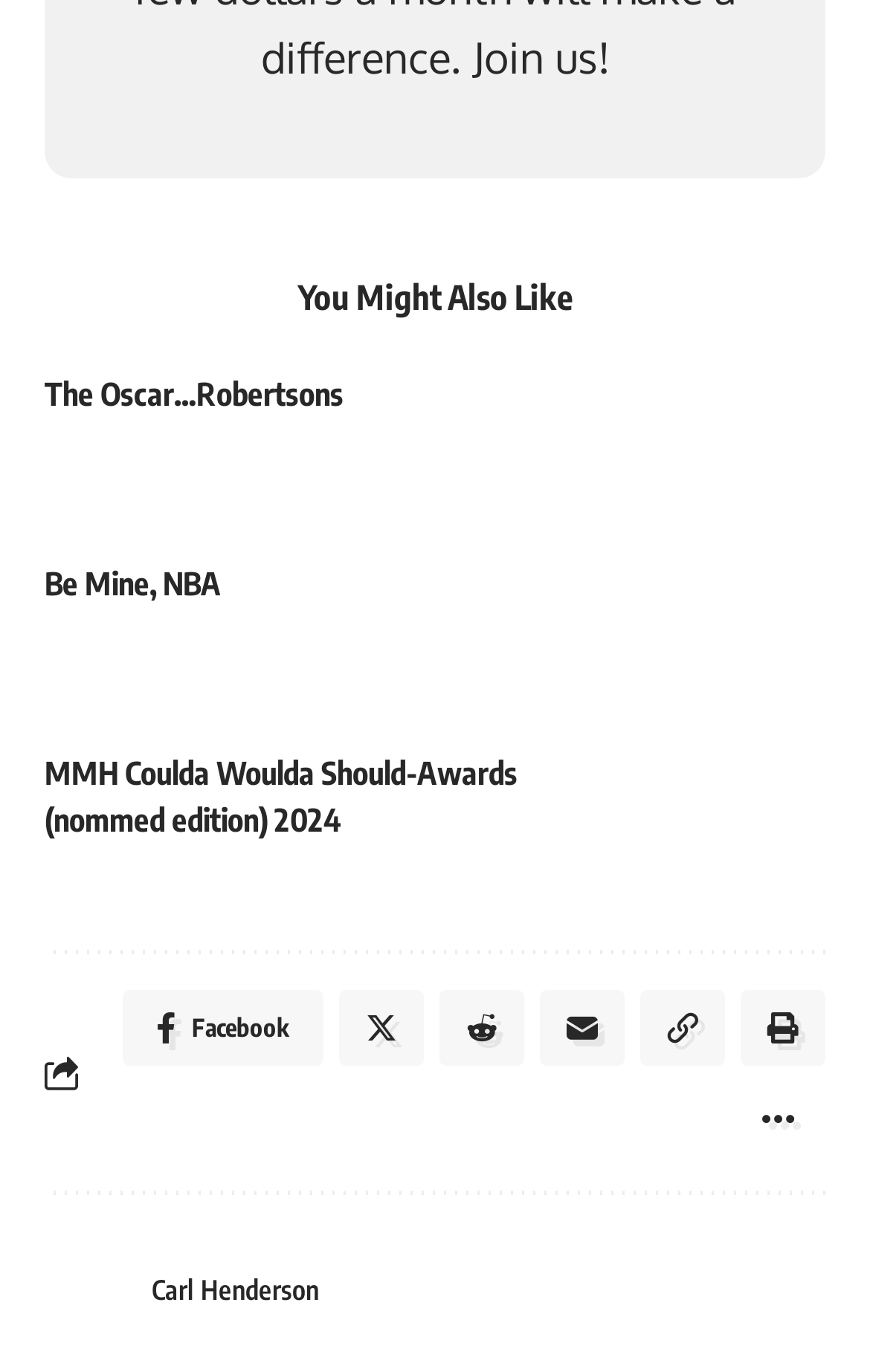Highlight the bounding box coordinates of the region I should click on to meet the following instruction: "Click on the link to read about the 2024 Oscars".

[0.692, 0.546, 0.949, 0.655]